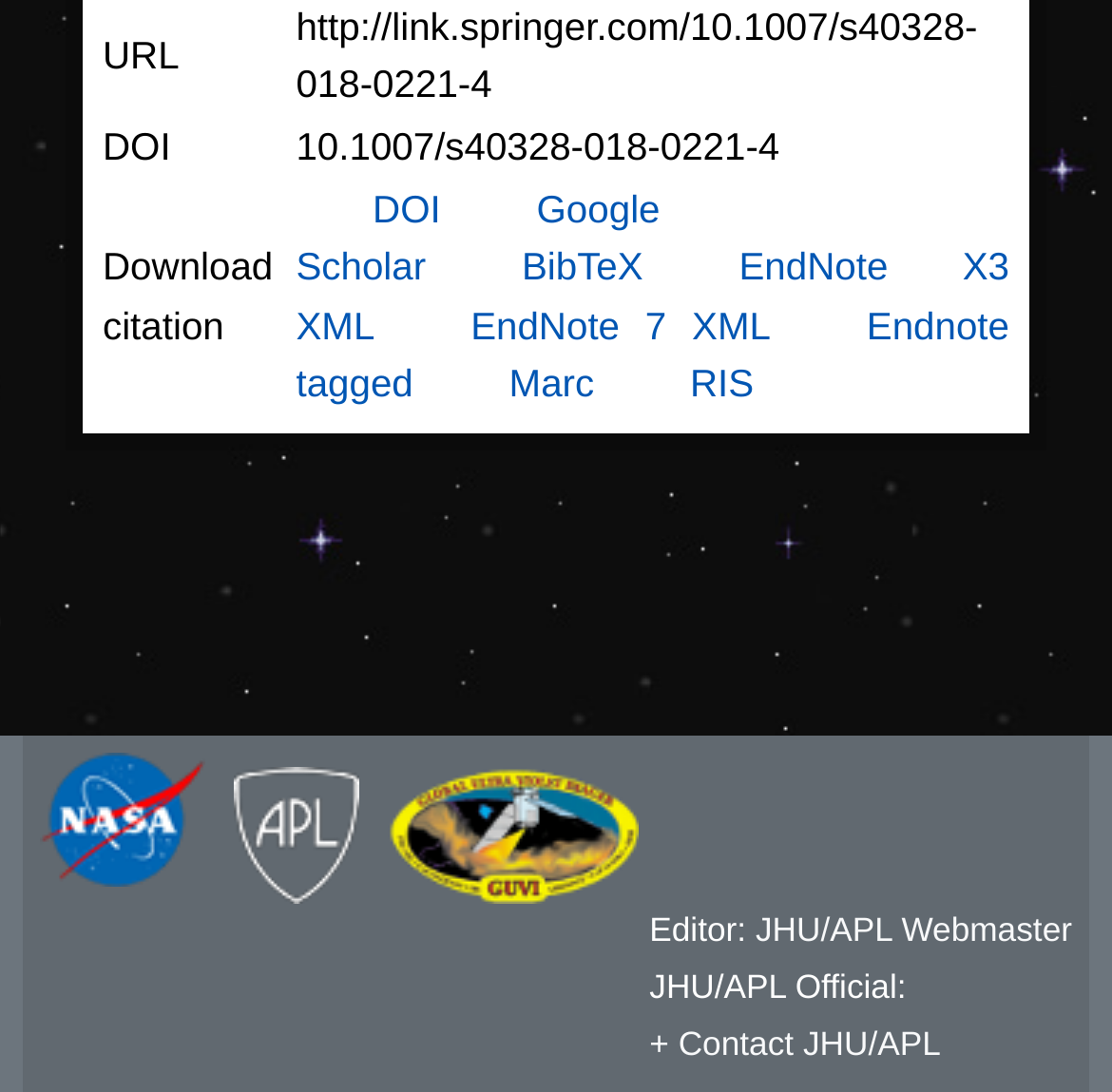Using the description "NEW COMIC", locate and provide the bounding box of the UI element.

None